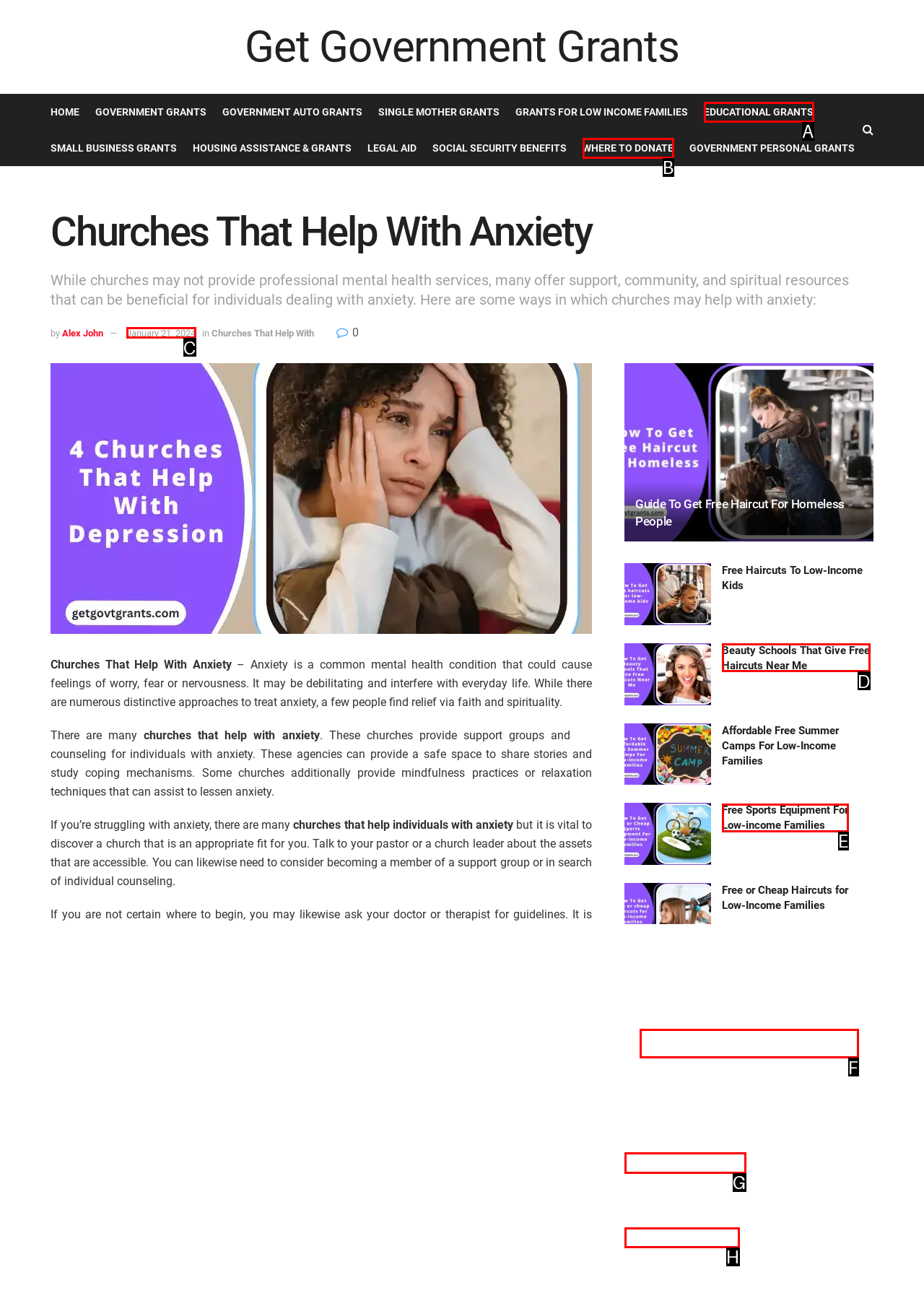Determine which HTML element fits the description: alabama EBT food stamp. Answer with the letter corresponding to the correct choice.

G